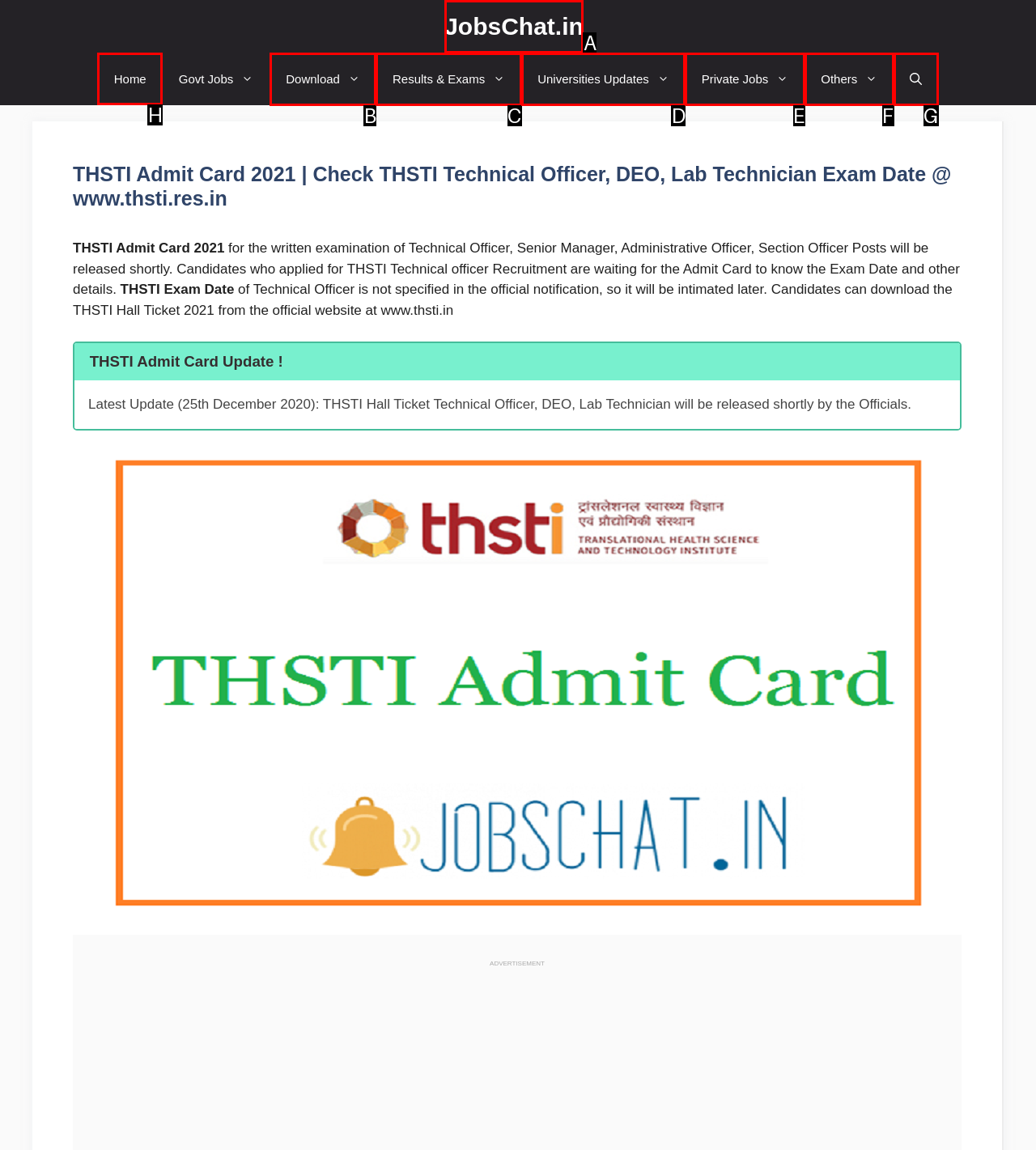Identify the letter of the option that should be selected to accomplish the following task: go to home page. Provide the letter directly.

H